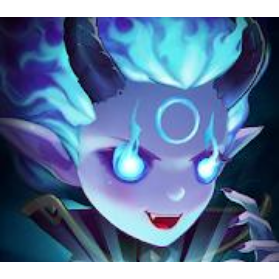What is the tone of the background? Examine the screenshot and reply using just one word or a brief phrase.

Dark and mysterious